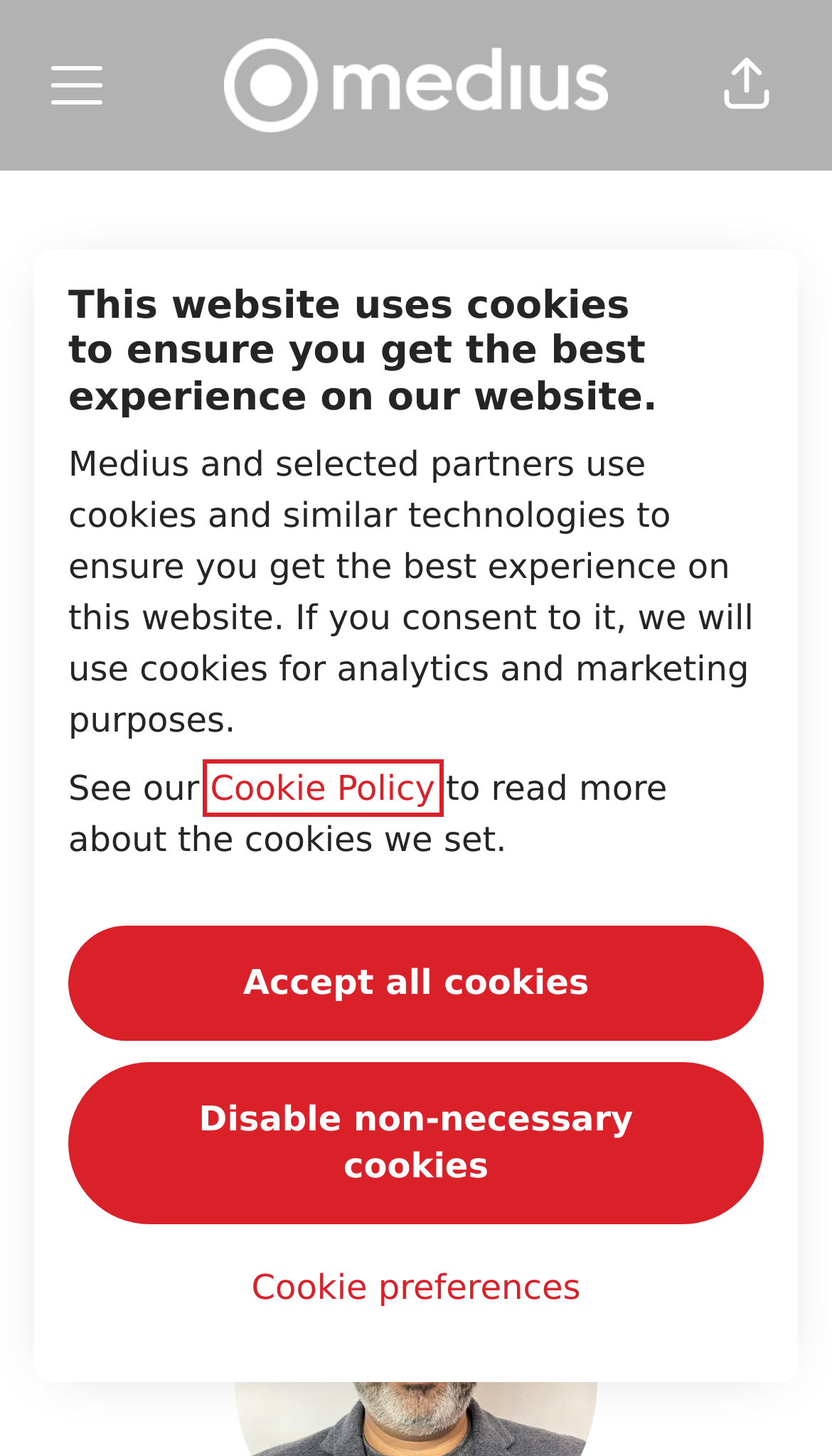Use a single word or phrase to answer the following:
What is the purpose of the buttons at the top right corner?

Career menu and Share page